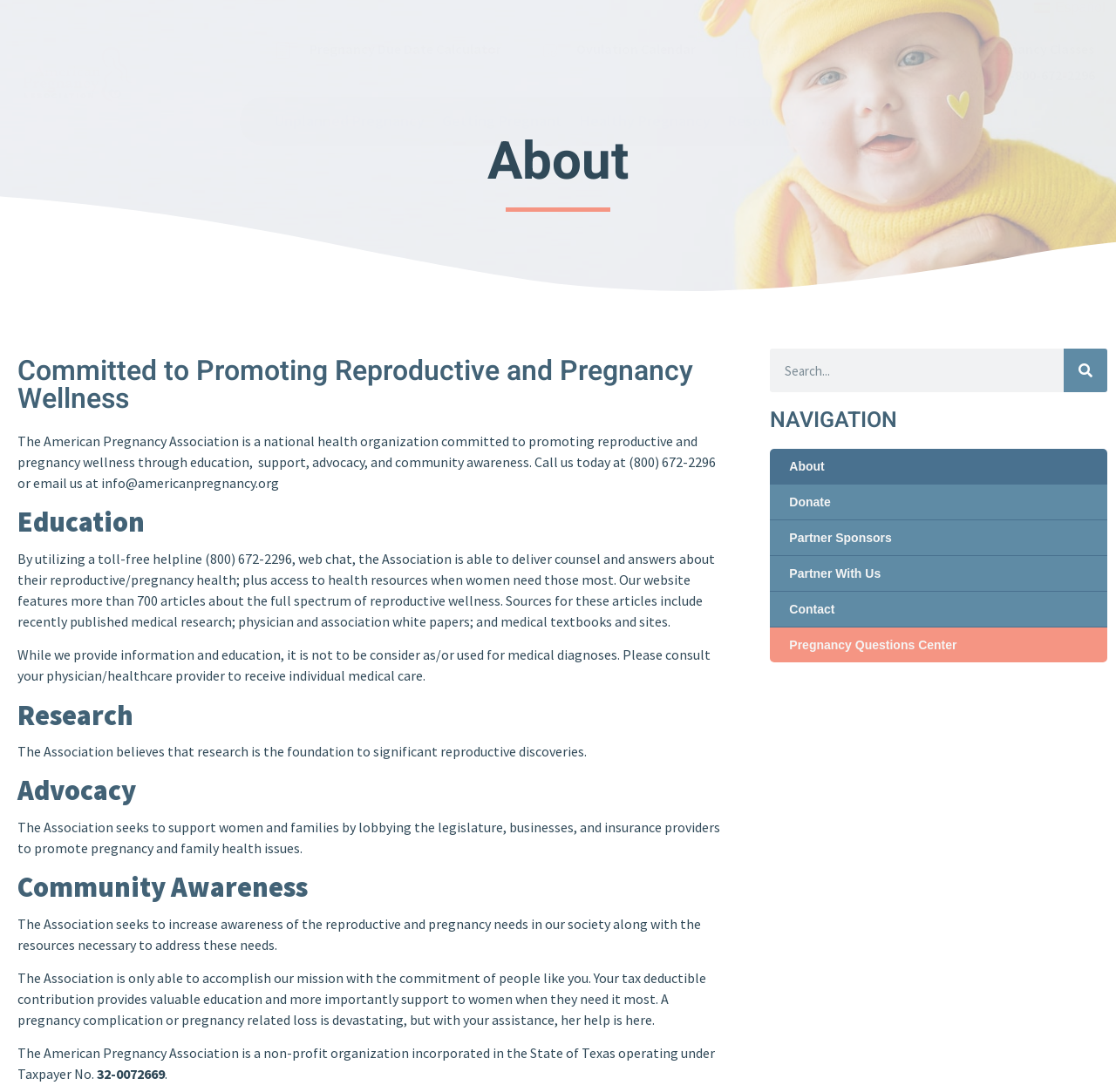Please identify the bounding box coordinates of the element I need to click to follow this instruction: "Search for something".

[0.81, 0.095, 0.841, 0.127]